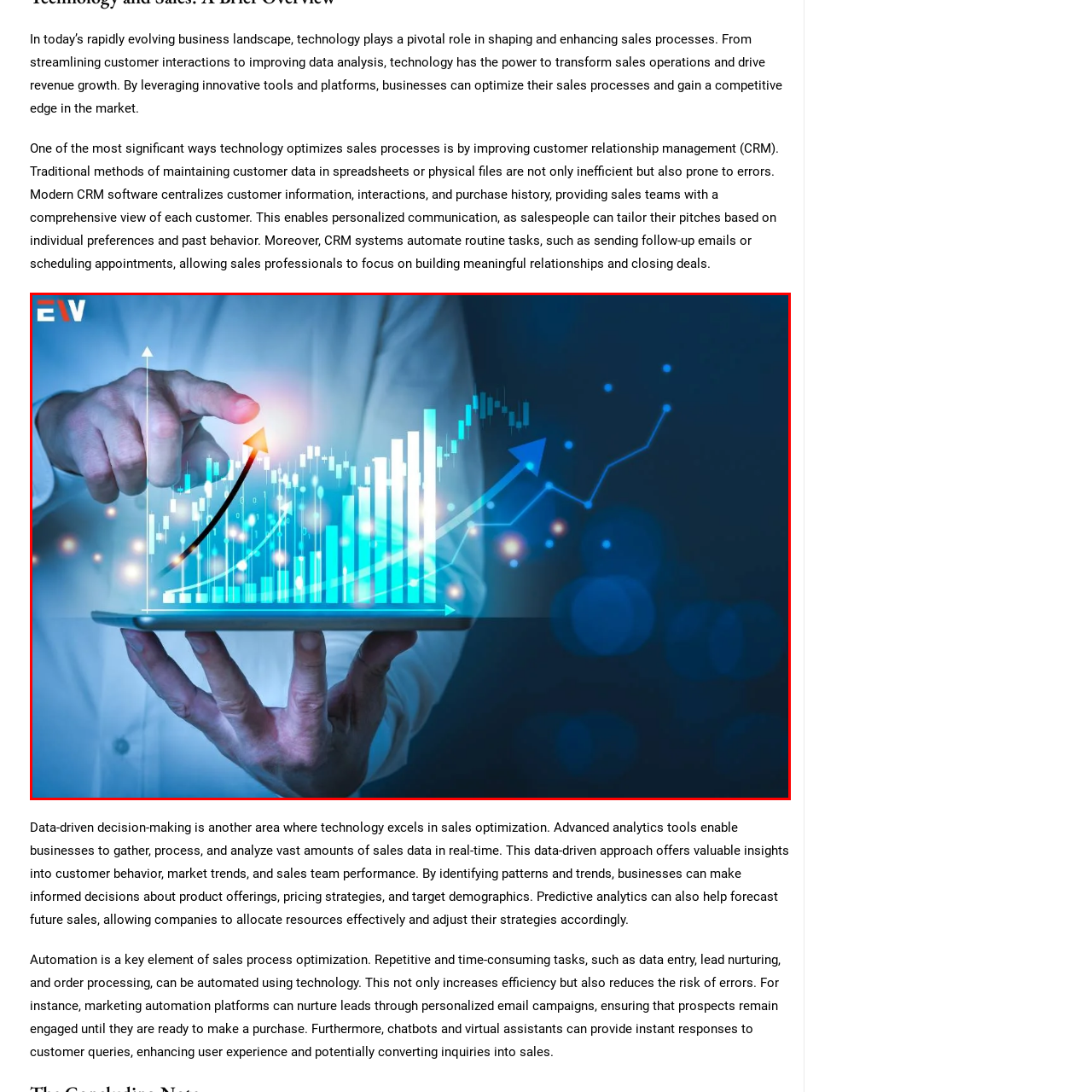What does the upward-trending arrow on the screen symbolize?
Look at the image section surrounded by the red bounding box and provide a concise answer in one word or phrase.

Growth and success